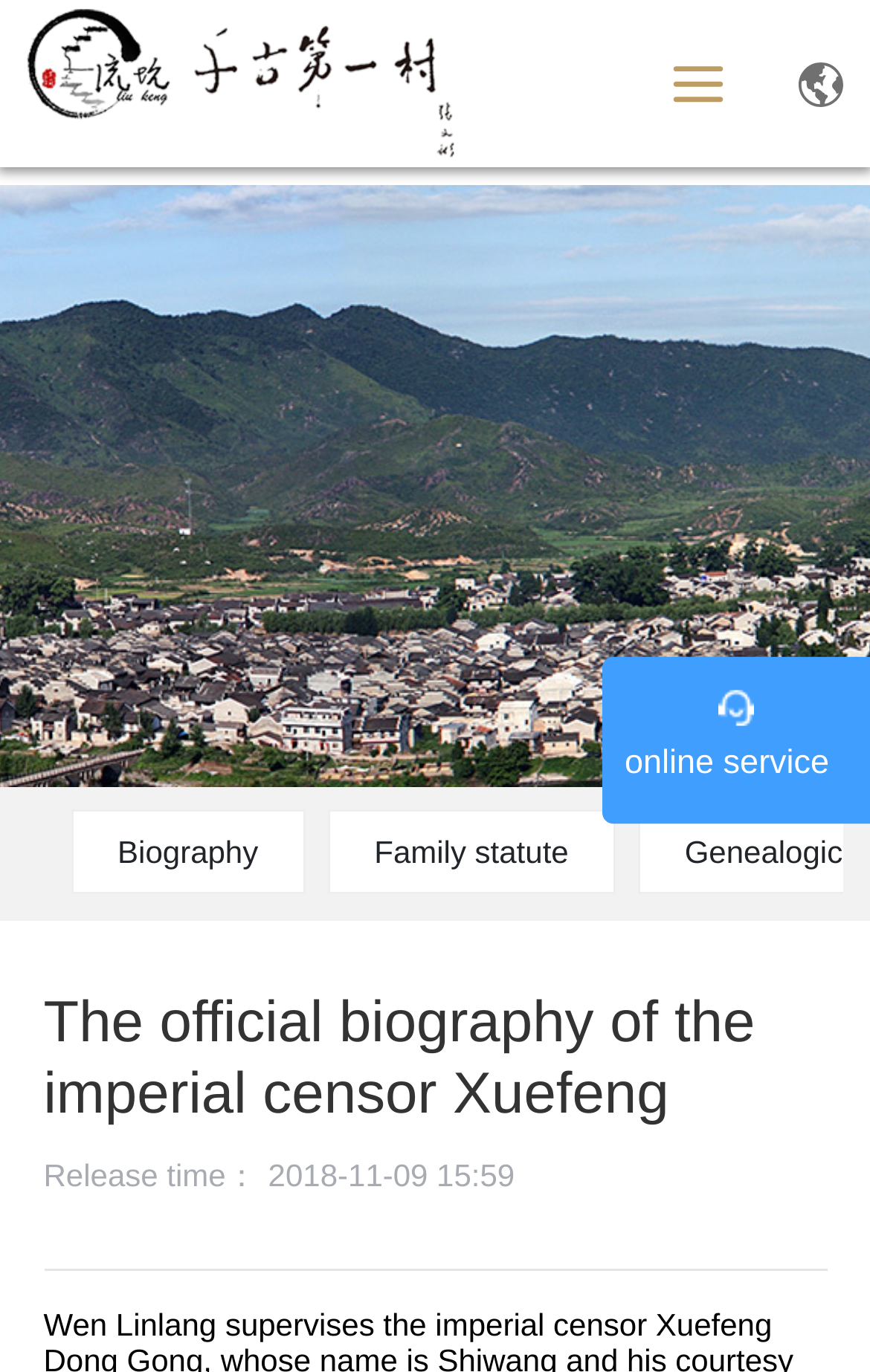Can you look at the image and give a comprehensive answer to the question:
What is the text above the separator?

The question can be answered by looking at the heading element above the separator element with the horizontal orientation.